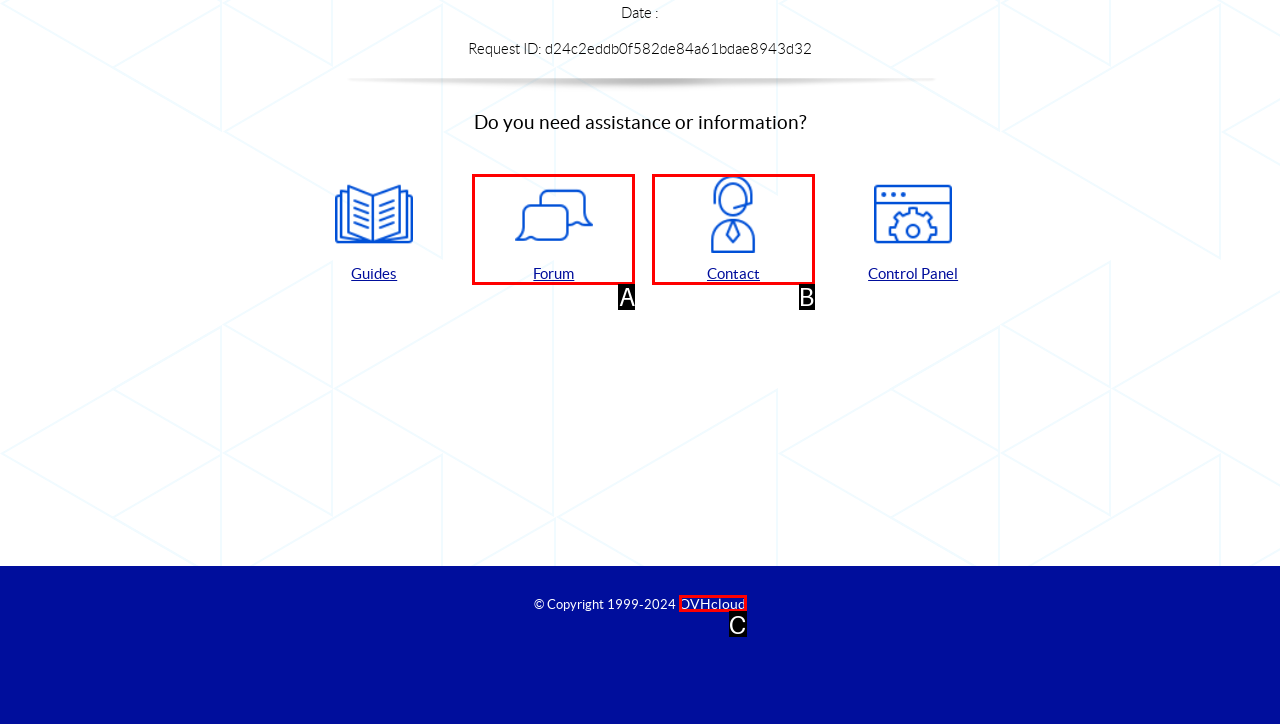Select the HTML element that corresponds to the description: OVHcloud. Reply with the letter of the correct option.

C